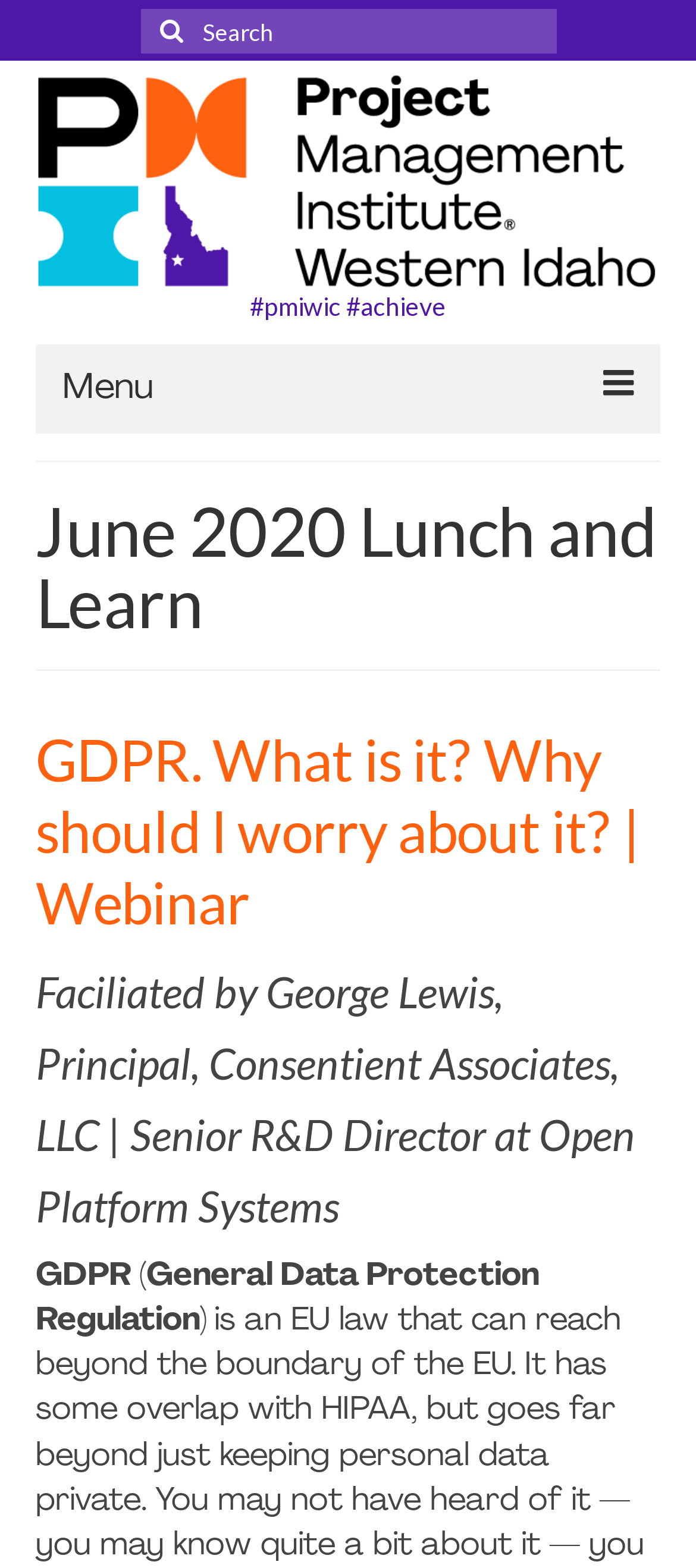Find the bounding box coordinates for the HTML element described in this sentence: "Home". Provide the coordinates as four float numbers between 0 and 1, in the format [left, top, right, bottom].

[0.115, 0.337, 0.923, 0.386]